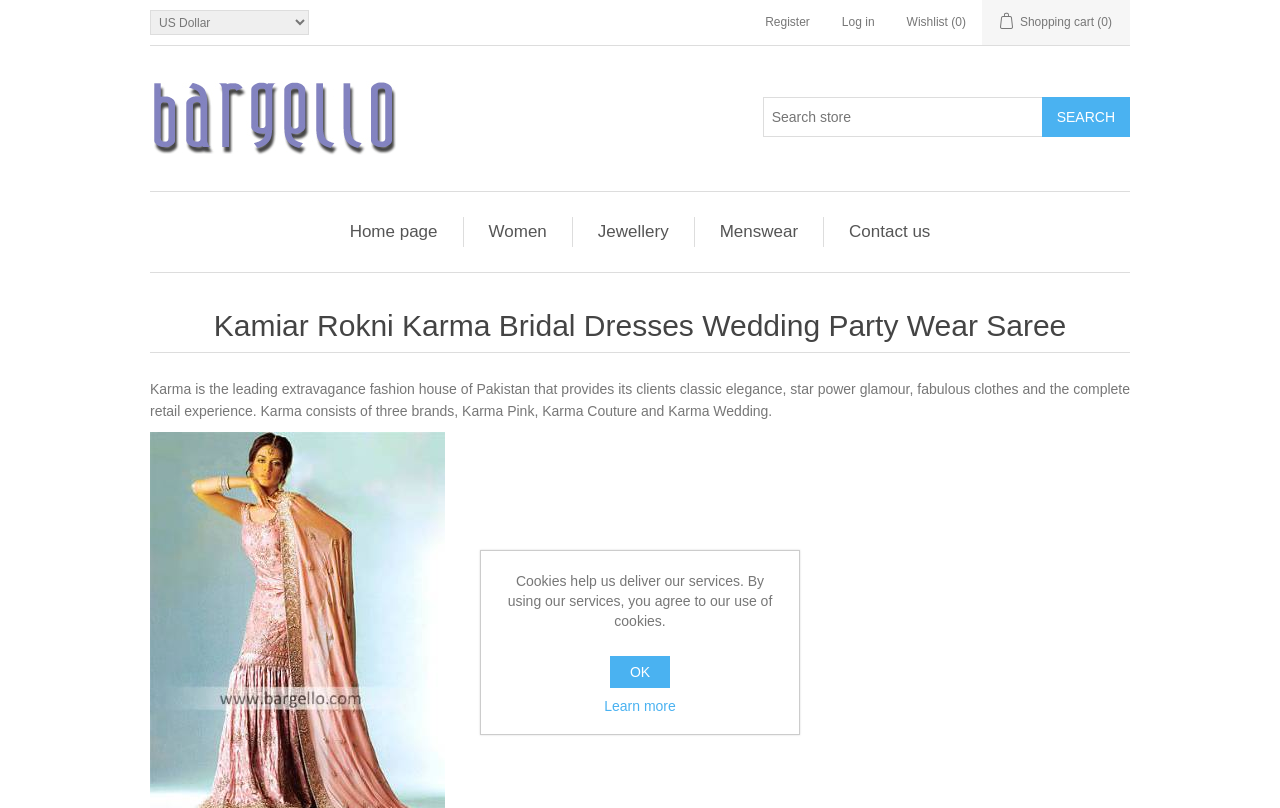Review the image closely and give a comprehensive answer to the question: What is the name of the fashion house?

The name of the fashion house can be found in the StaticText element which describes the fashion house as 'Karma is the leading extravagance fashion house of Pakistan...'.